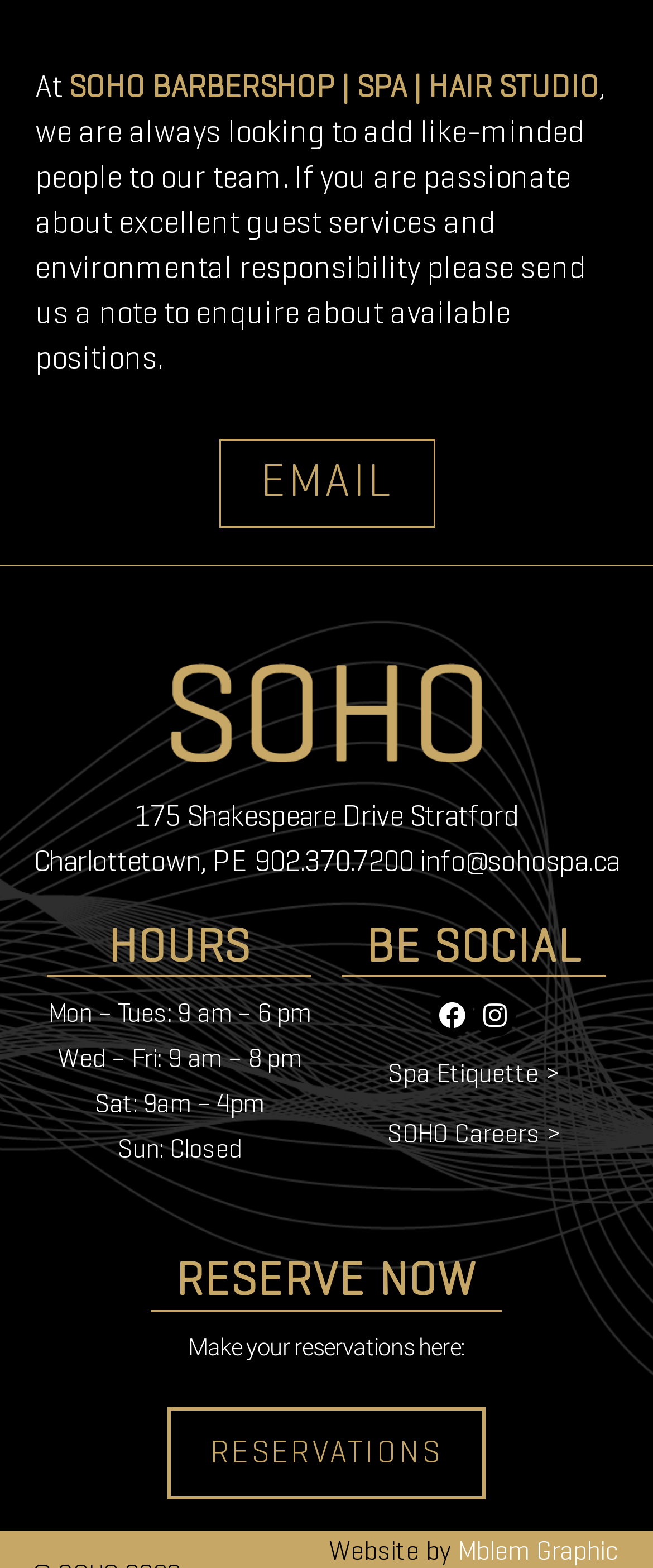Give a concise answer using one word or a phrase to the following question:
What is the name of the barbershop?

SOHO Barbershop